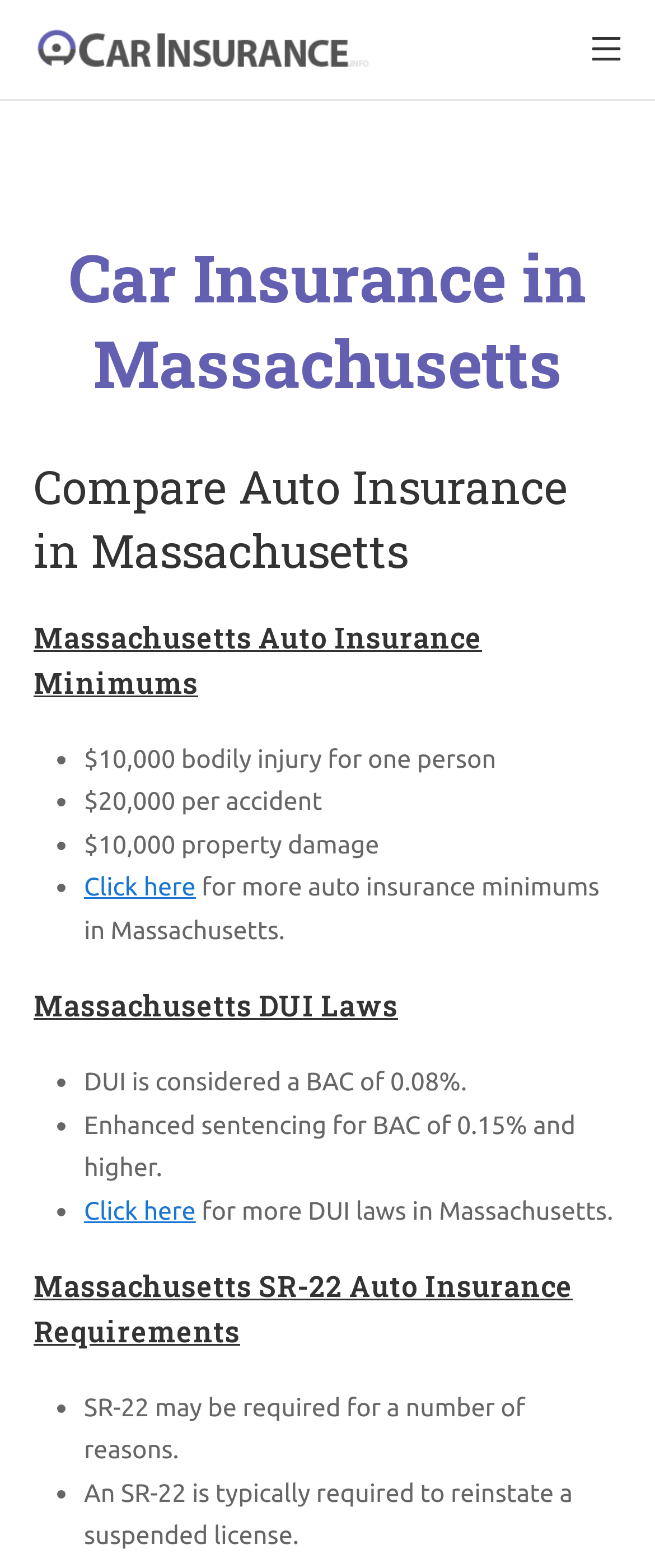Articulate a detailed summary of the webpage's content and design.

The webpage is about car insurance in Massachusetts, with a focus on comparing auto insurance rates and understanding the state's insurance requirements. At the top of the page, there is a link to the website's homepage, "CarInsurance.Info", and a mobile menu button on the right side. 

Below the top section, there are three main headings: "Car Insurance in Massachusetts", "Compare Auto Insurance in Massachusetts", and "Massachusetts Auto Insurance Minimums". The "Massachusetts Auto Insurance Minimums" section lists the minimum insurance requirements, including $10,000 bodily injury for one person, $20,000 per accident, and $10,000 property damage, with a link to learn more about these minimums.

Following this section, there are two more headings: "Massachusetts DUI Laws" and "Massachusetts SR-22 Auto Insurance Requirements". The "Massachusetts DUI Laws" section provides information about the state's DUI laws, including the blood alcohol content (BAC) limit and enhanced sentencing for higher BAC levels, with a link to learn more about these laws. The "Massachusetts SR-22 Auto Insurance Requirements" section explains the reasons why an SR-22 may be required, including to reinstate a suspended license, with a link to learn more about these requirements.

Throughout the page, there are several links to learn more about specific topics, as well as a list marker (•) preceding each point in the lists.